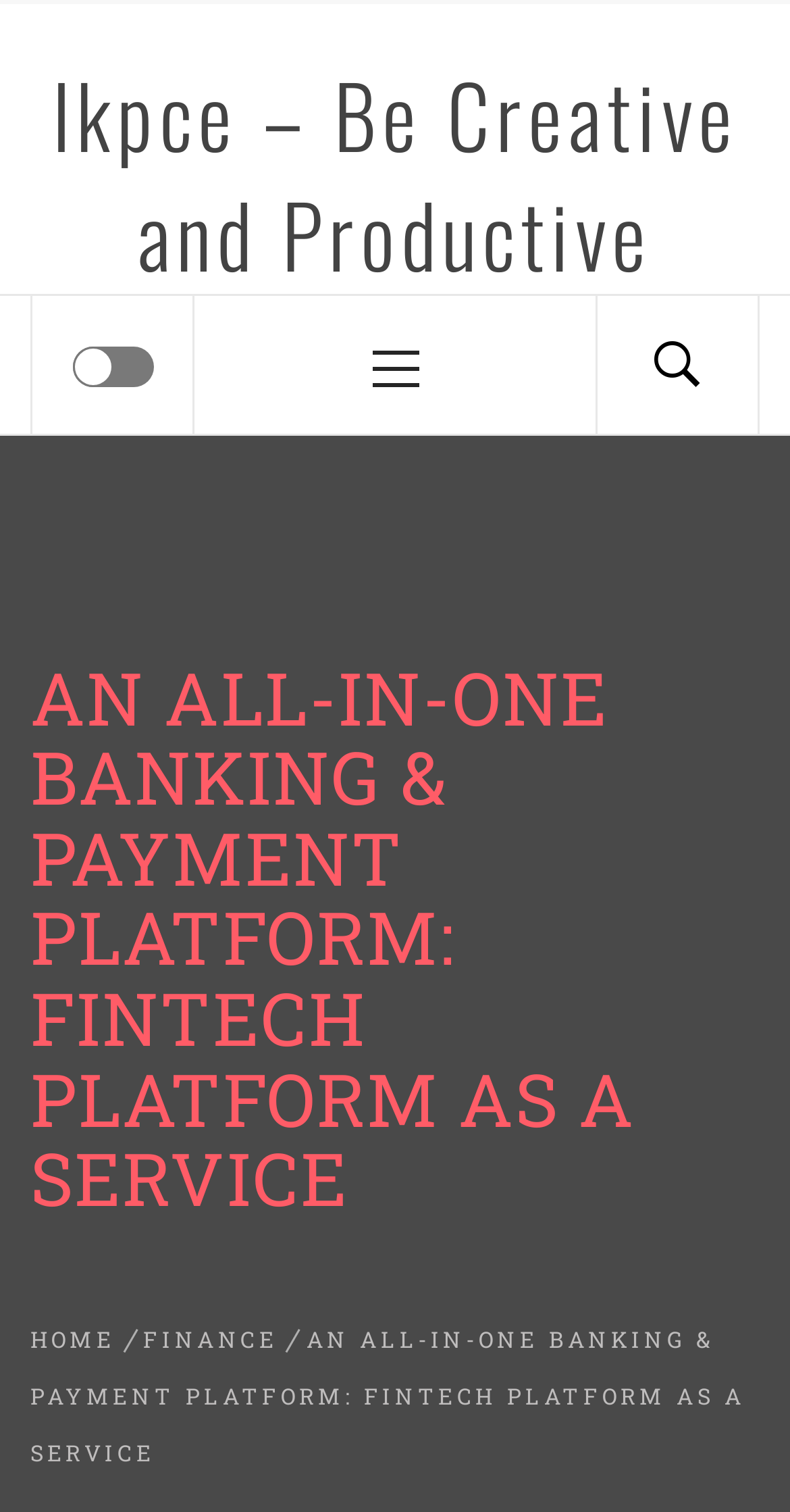What is the text of the primary menu link?
Could you please answer the question thoroughly and with as much detail as possible?

The primary menu link is located on the top-right corner of the webpage, and its text is 'Primary Menu'.